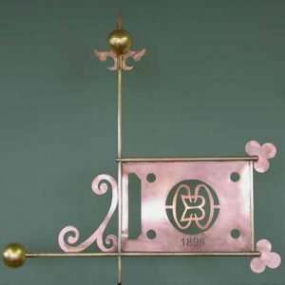What is the tone of the spheres at the corners?
We need a detailed and meticulous answer to the question.

The design of the BCC Banner Weathervane features gold-toned spheres at the corners, adding an aesthetically pleasing touch to the overall design.